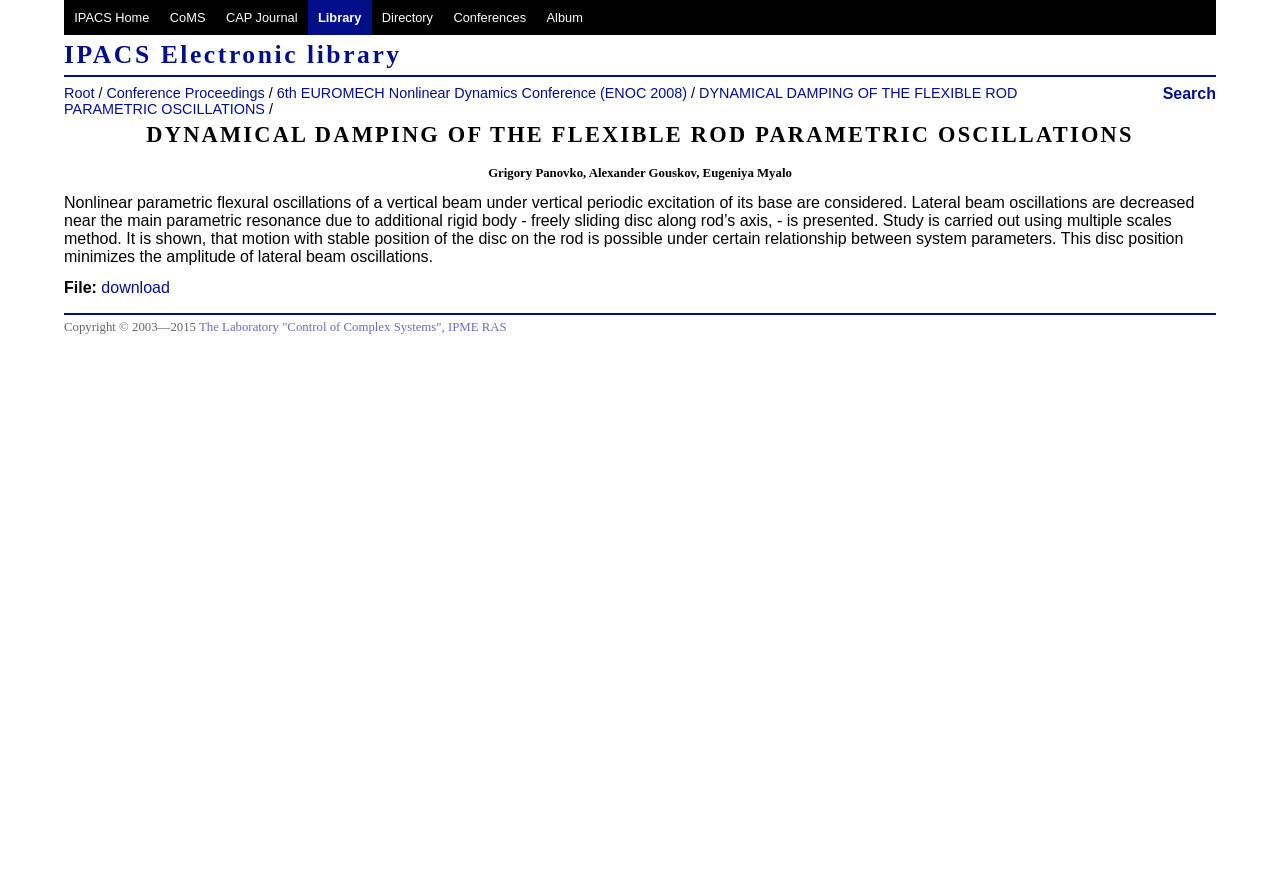What is the main heading displayed on the webpage? Please provide the text.

IPACS Electronic library